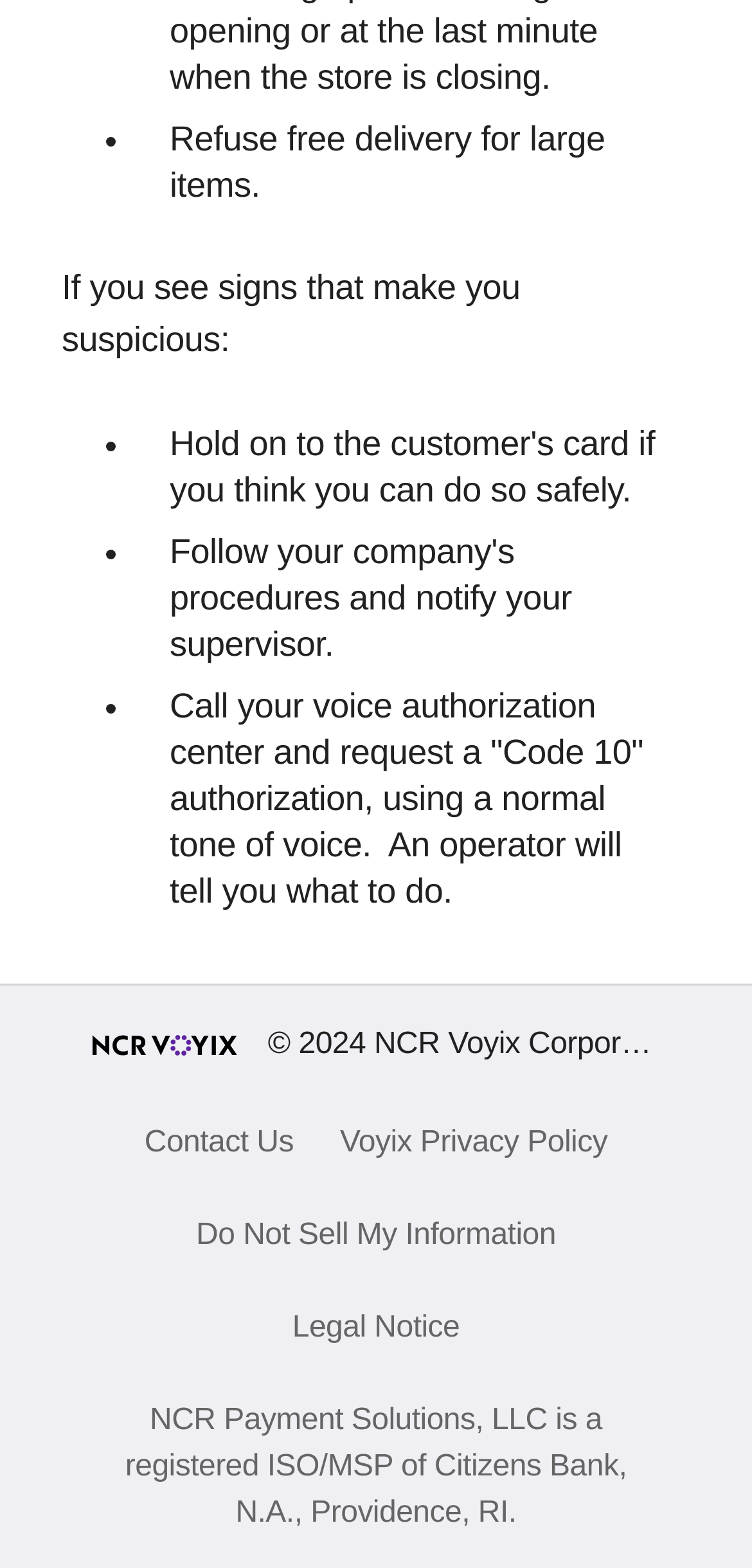Identify the bounding box for the UI element described as: "Do Not Sell My Information". Ensure the coordinates are four float numbers between 0 and 1, formatted as [left, top, right, bottom].

[0.261, 0.777, 0.739, 0.798]